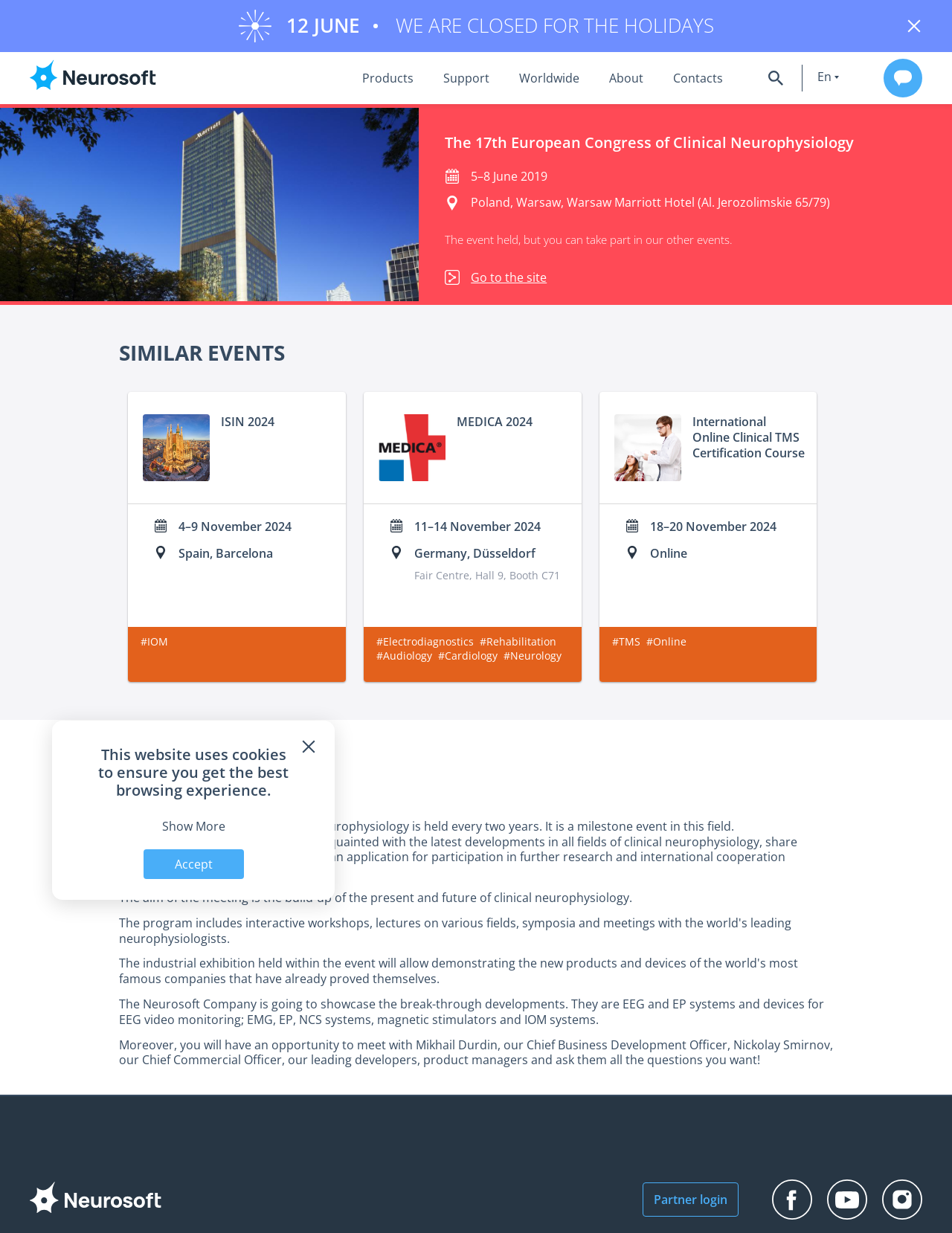Please reply to the following question with a single word or a short phrase:
What is the booth number of MEDICA 2024?

С71